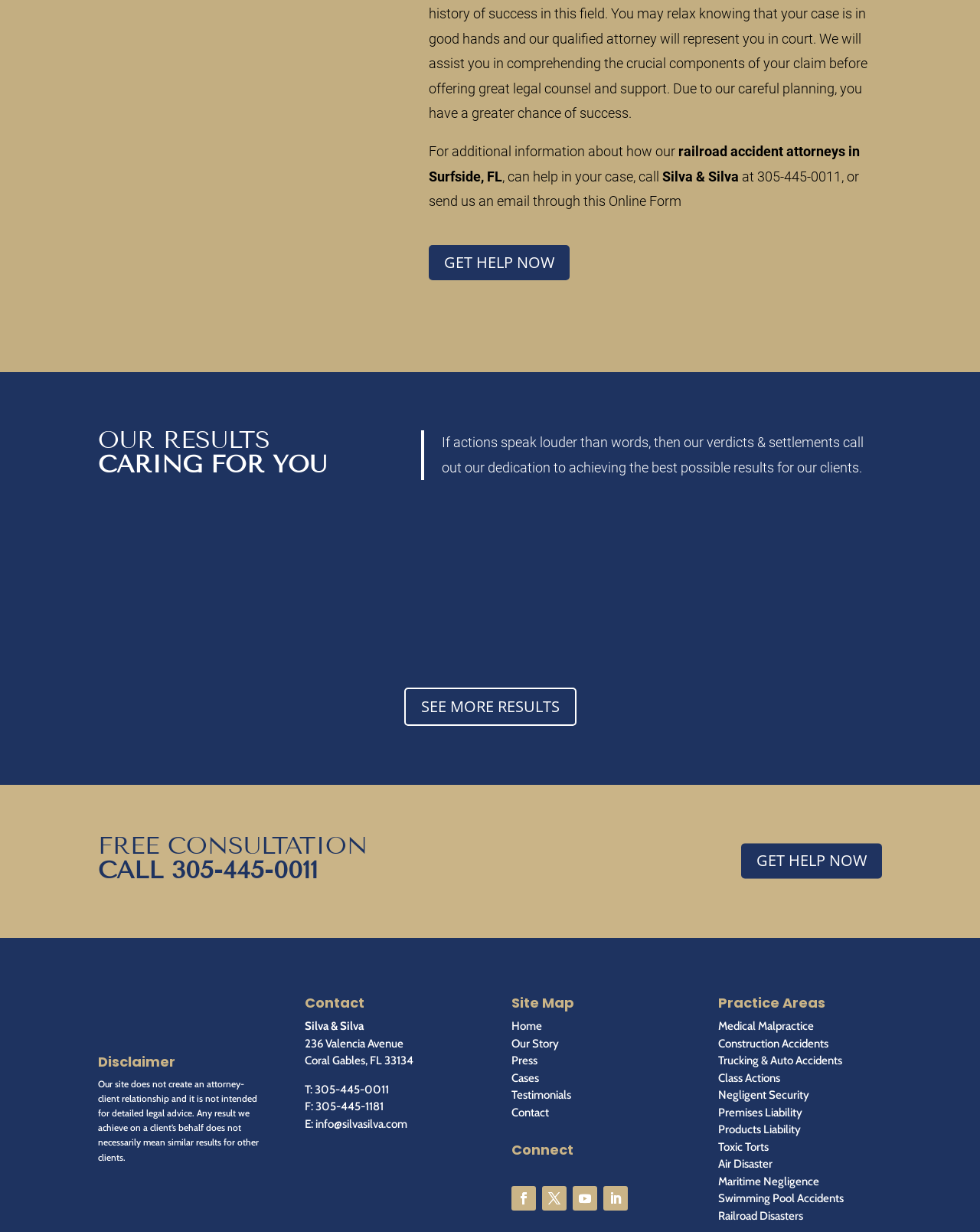What is the name of the law firm?
Please provide a comprehensive answer based on the contents of the image.

The name of the law firm can be found in multiple places on the webpage, including the top section where it says 'For additional information about how our railroad accident attorneys in Surfside, FL, can help in your case, call Silva & Silva at 305-445-0011, or send us an email through this Online Form.' It is also mentioned in the 'Contact' section at the bottom of the page.